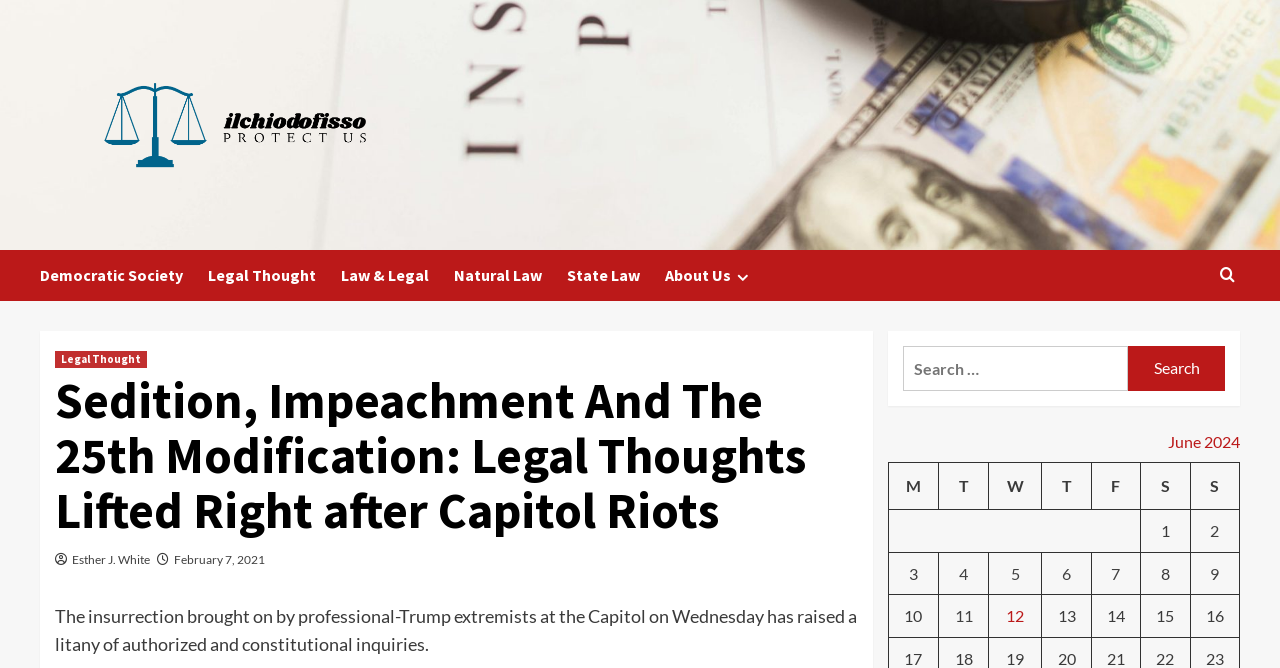By analyzing the image, answer the following question with a detailed response: What is the date of the article?

The date of the article can be found below the title of the article, where it says 'February 7, 2021' in a link format.